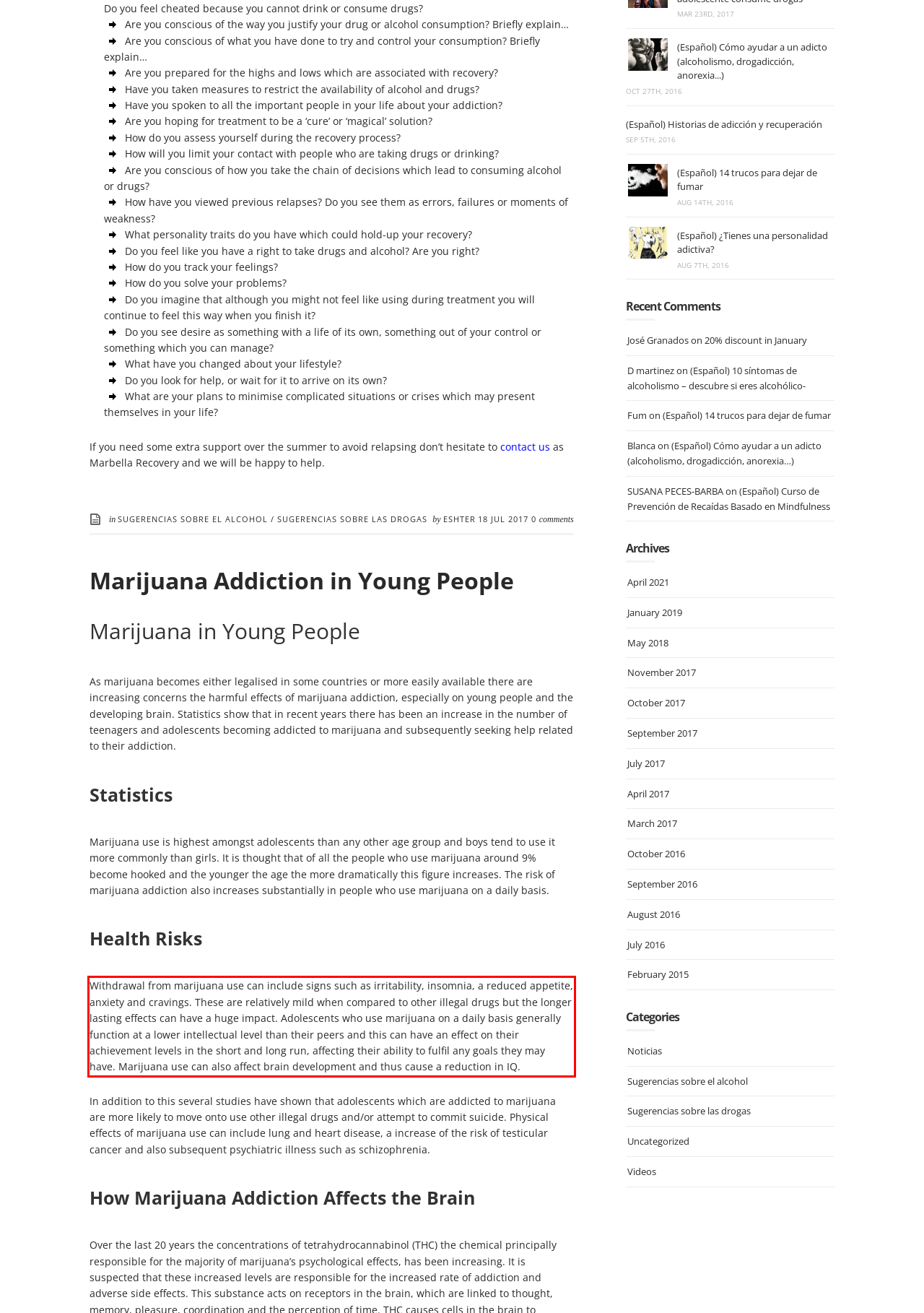Please perform OCR on the text within the red rectangle in the webpage screenshot and return the text content.

Withdrawal from marijuana use can include signs such as irritability, insomnia, a reduced appetite, anxiety and cravings. These are relatively mild when compared to other illegal drugs but the longer lasting effects can have a huge impact. Adolescents who use marijuana on a daily basis generally function at a lower intellectual level than their peers and this can have an effect on their achievement levels in the short and long run, affecting their ability to fulfil any goals they may have. Marijuana use can also affect brain development and thus cause a reduction in IQ.